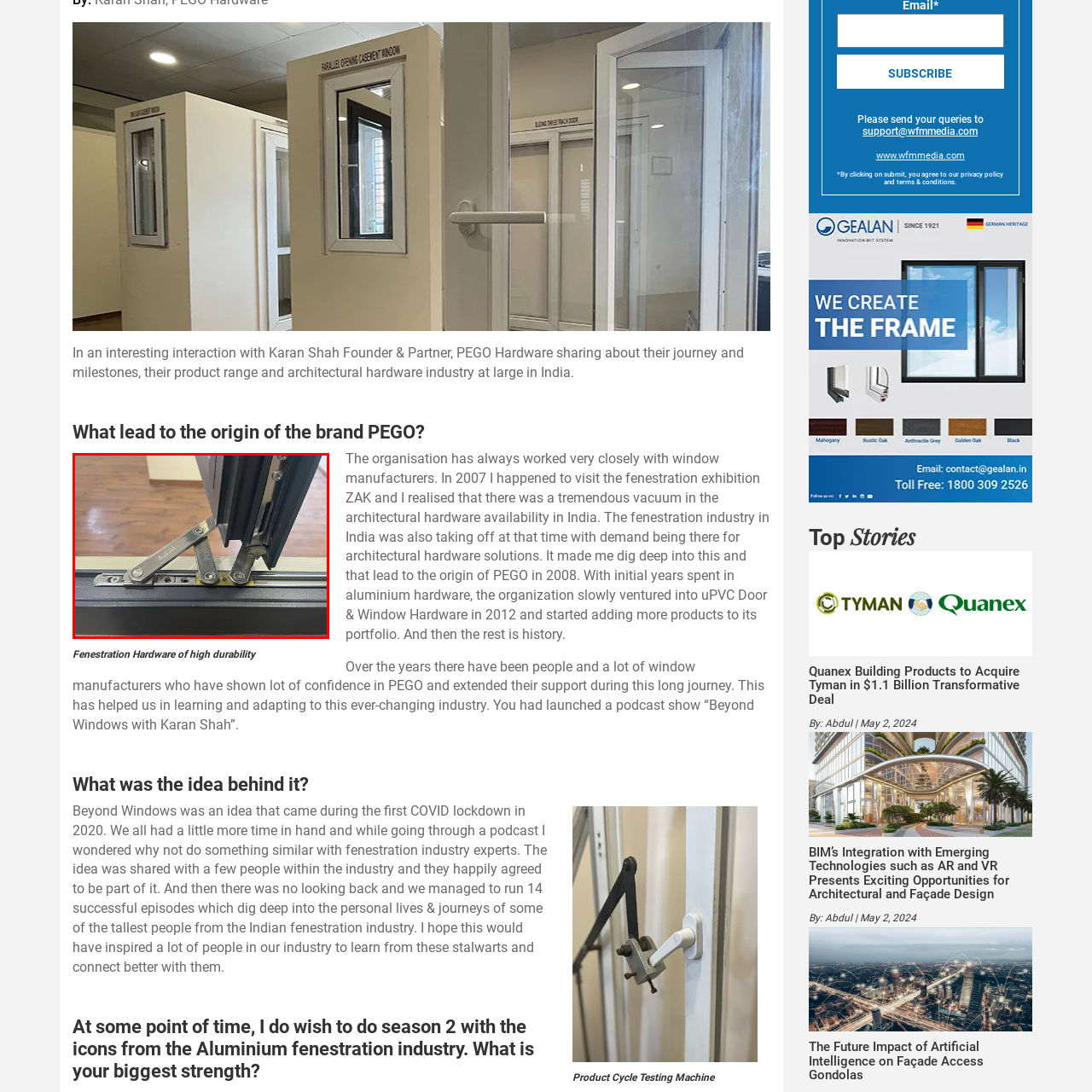Detail the scene within the red-bordered box in the image, including all relevant features and actions.

The image showcases a close-up view of a fenestration hardware component, specifically focusing on a sliding mechanism. This mechanism, designed for high durability, features a series of articulated arms attached to a rail system, which allows for smooth operation of sliding doors or windows. The sleek metallic finish of the hardware elements illustrates a blend of functionality and modern design aesthetics. Such components are integral to the architectural hardware industry, particularly in India, where the demand for effective and reliable fenestration solutions has been on the rise. This image highlights PEGO's commitment to providing innovative hardware solutions, reflecting their journey and evolution within the architectural hardware market since their inception in 2008.